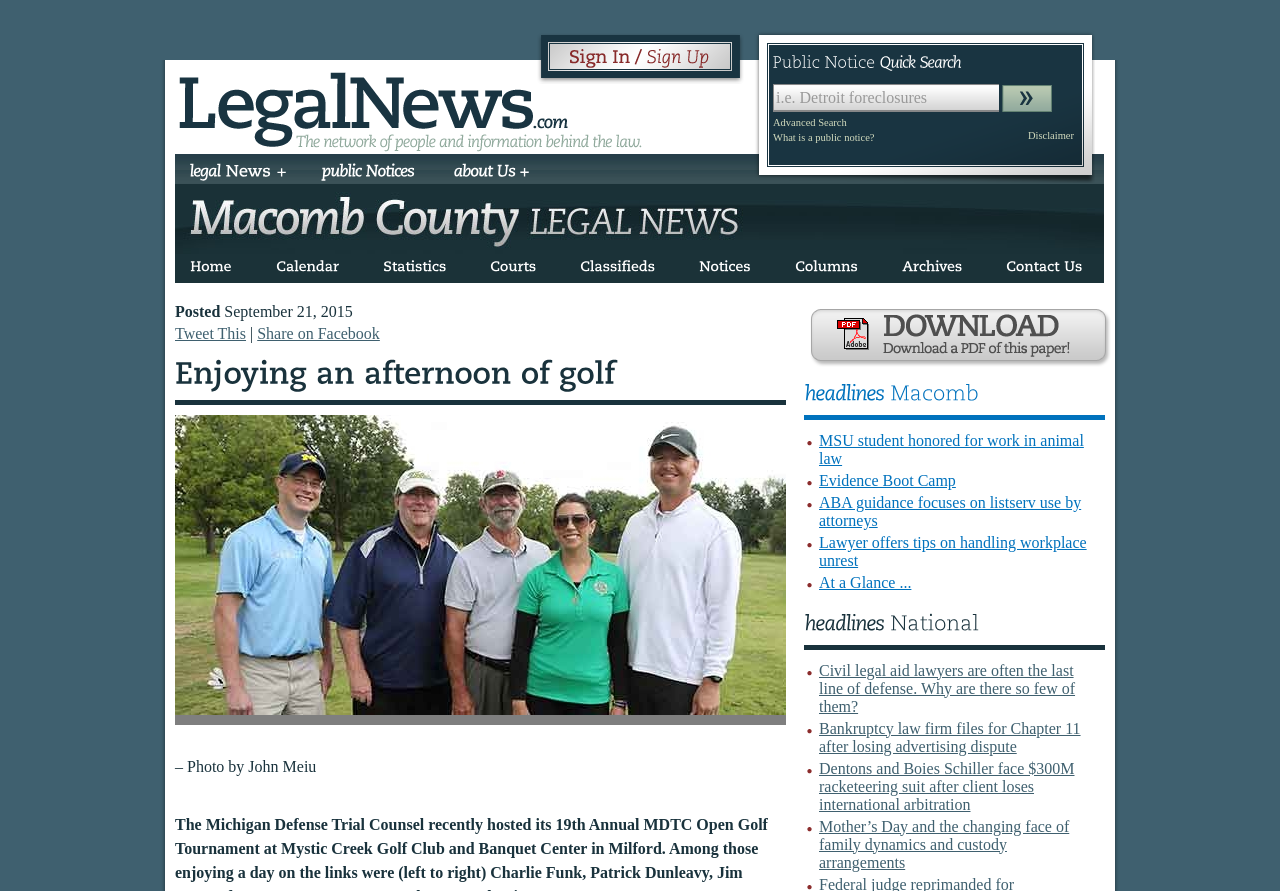Using the provided element description: "What is a public notice?", identify the bounding box coordinates. The coordinates should be four floats between 0 and 1 in the order [left, top, right, bottom].

[0.604, 0.146, 0.683, 0.163]